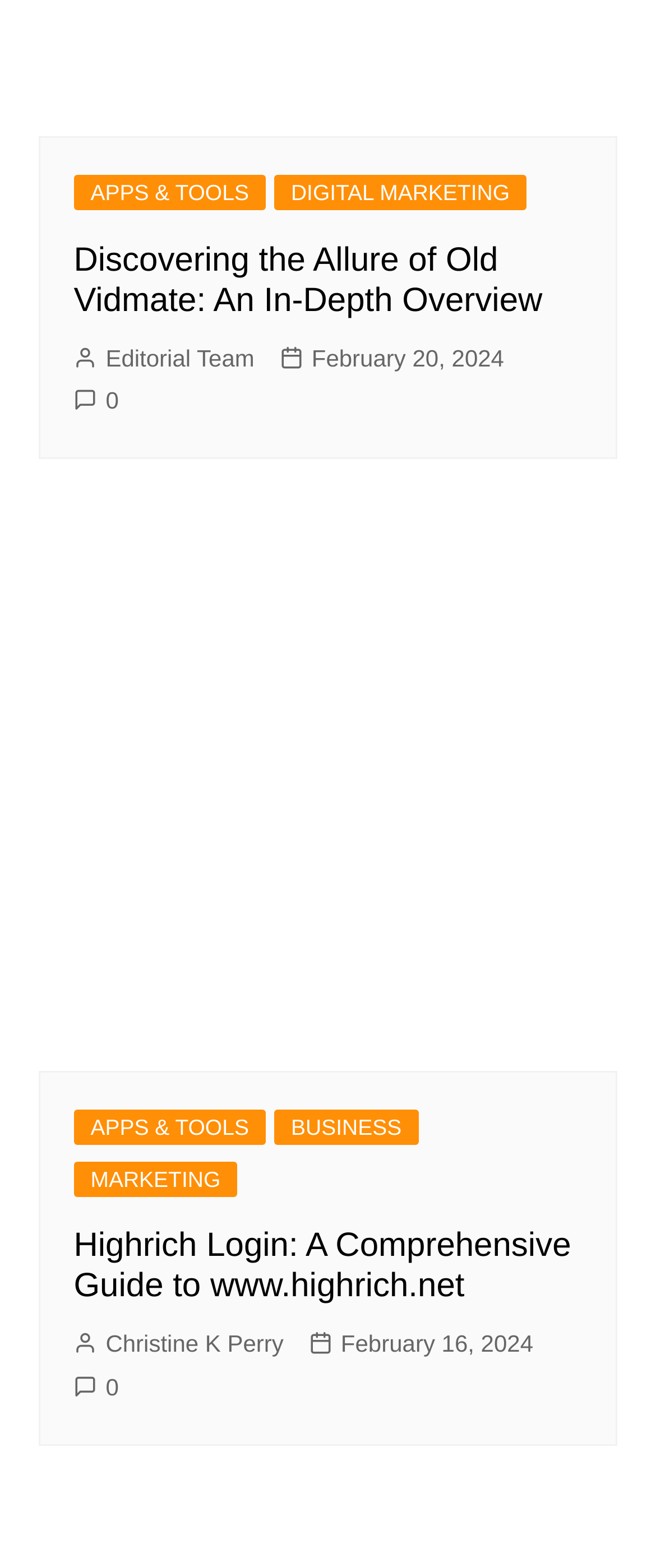Could you determine the bounding box coordinates of the clickable element to complete the instruction: "Click on APPS & TOOLS"? Provide the coordinates as four float numbers between 0 and 1, i.e., [left, top, right, bottom].

[0.112, 0.112, 0.405, 0.134]